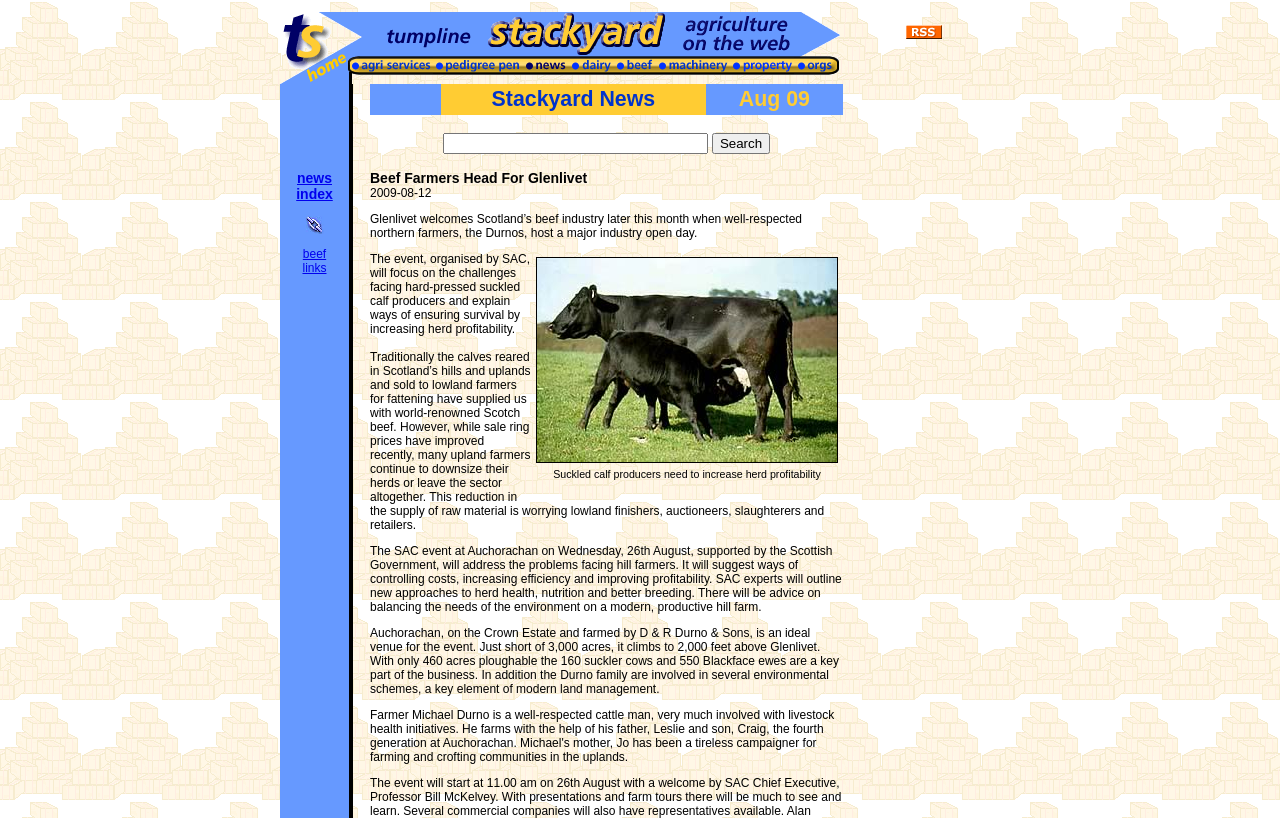Please identify the bounding box coordinates of the clickable element to fulfill the following instruction: "click world agriculture". The coordinates should be four float numbers between 0 and 1, i.e., [left, top, right, bottom].

[0.219, 0.086, 0.271, 0.106]